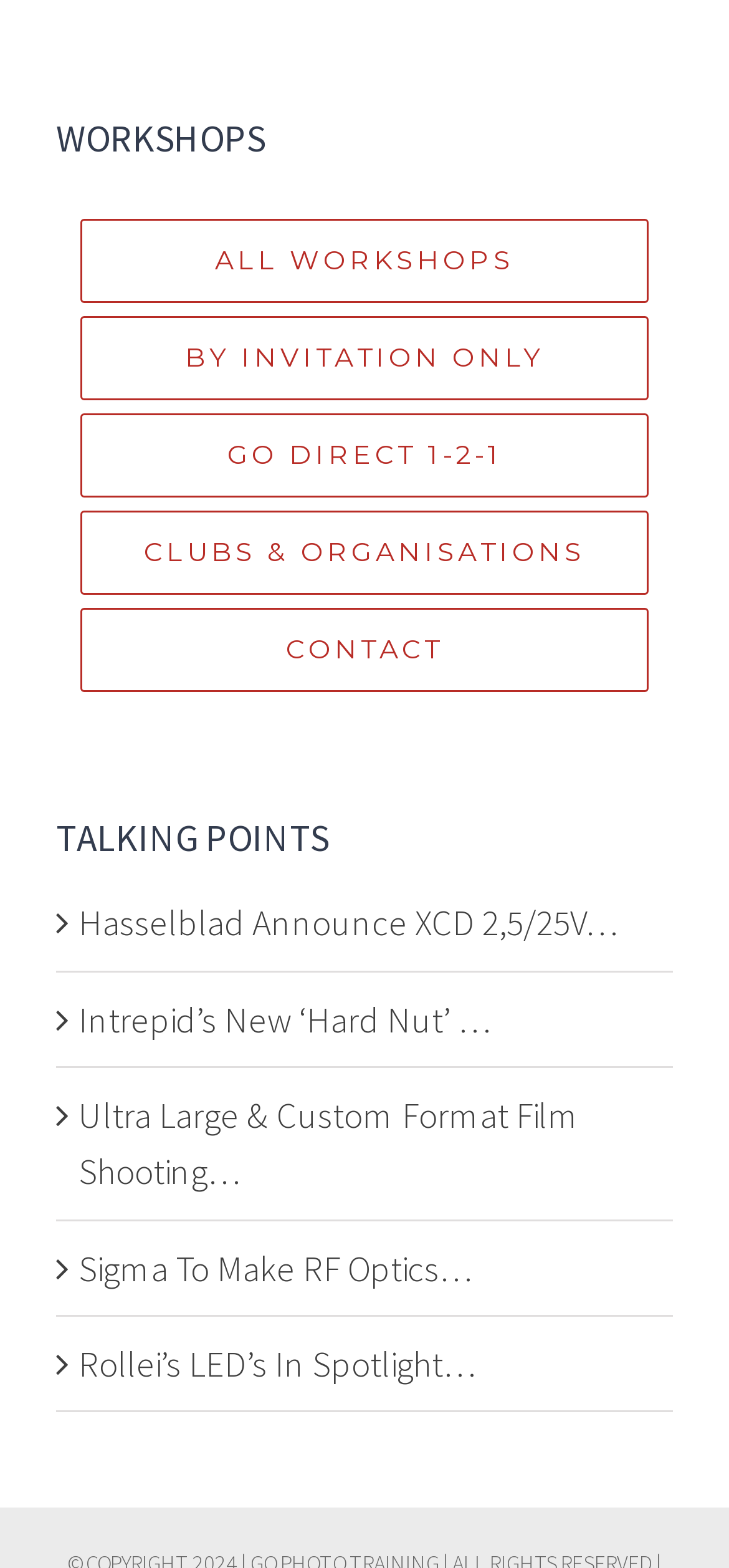Find the bounding box coordinates for the element described here: "CONTACT".

[0.111, 0.388, 0.889, 0.441]